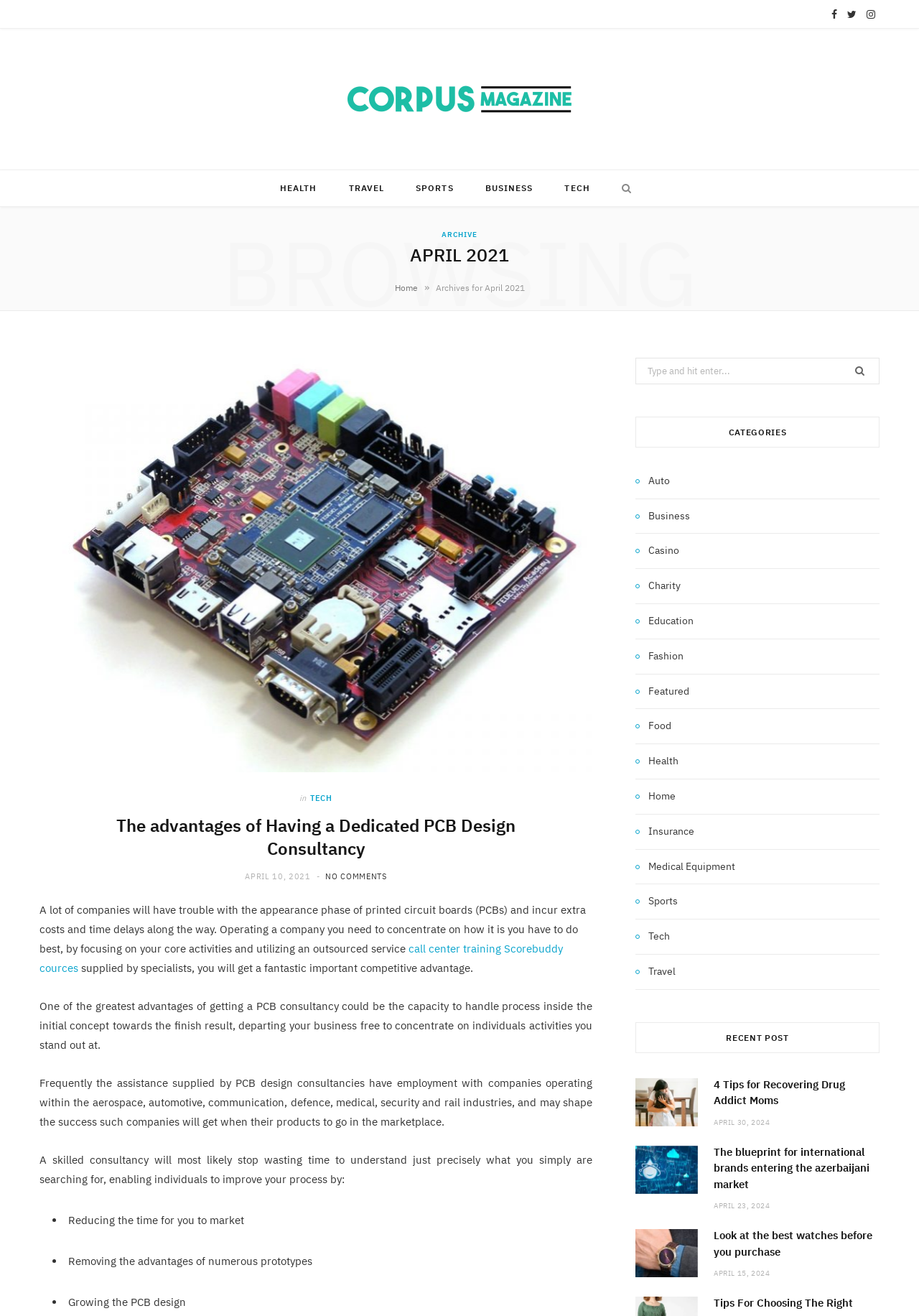Determine the bounding box coordinates of the clickable region to carry out the instruction: "View archives for April 2021".

[0.474, 0.214, 0.571, 0.223]